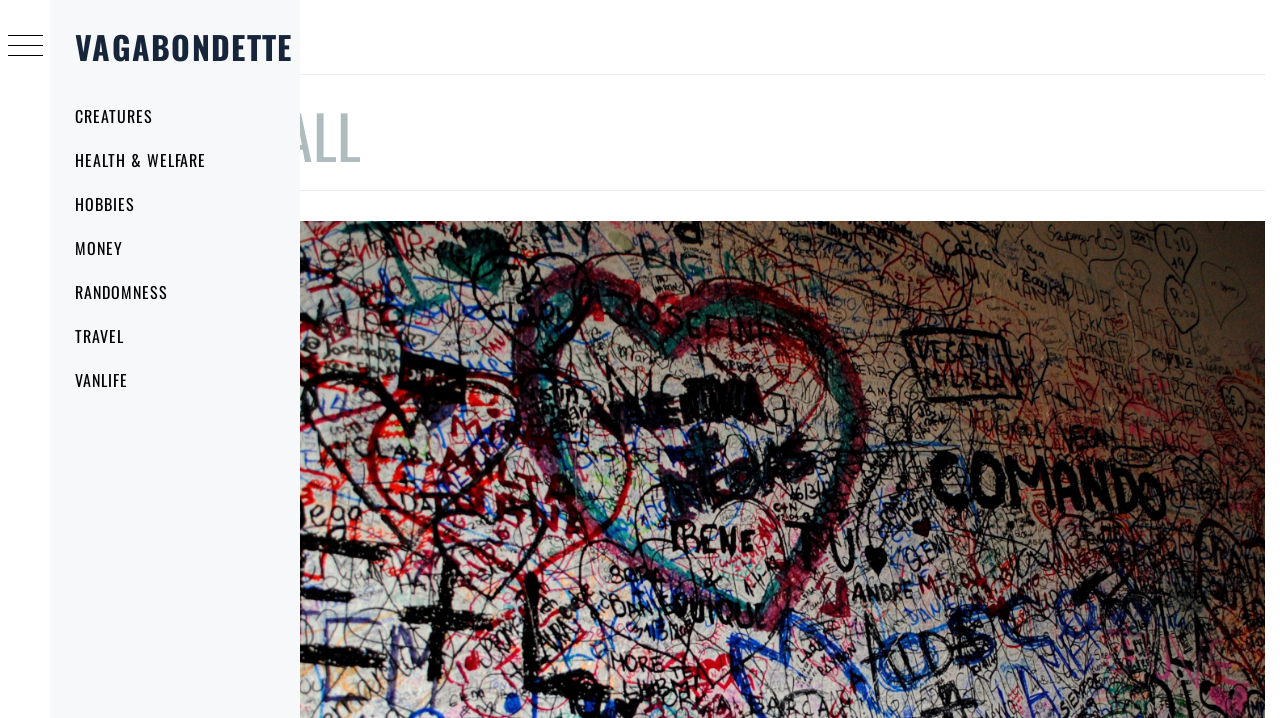Show me the bounding box coordinates of the clickable region to achieve the task as per the instruction: "click on VAGABONDETTE".

[0.059, 0.032, 0.228, 0.097]